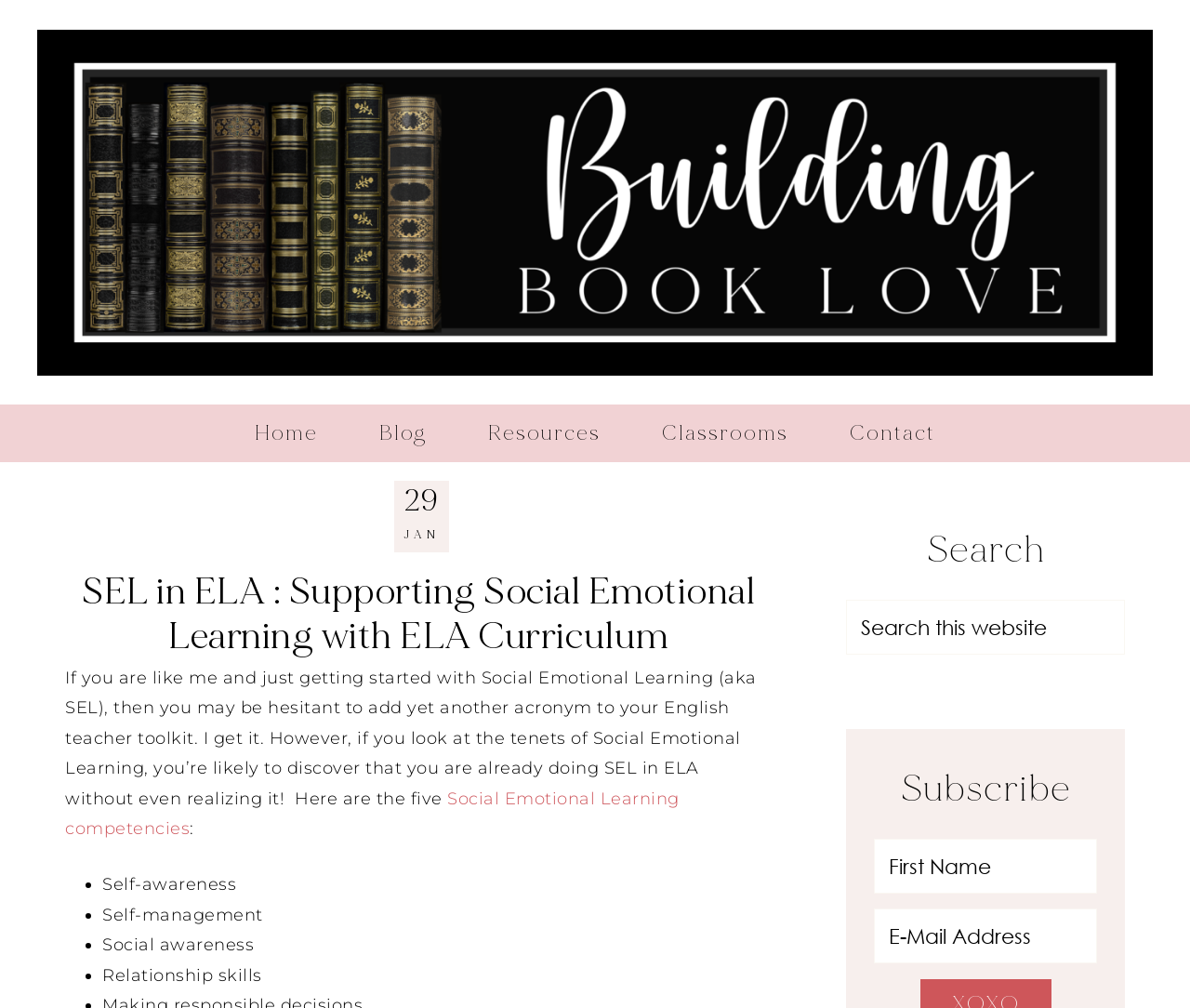Extract the bounding box coordinates for the UI element described by the text: "Social Emotional Learning competencies". The coordinates should be in the form of [left, top, right, bottom] with values between 0 and 1.

[0.055, 0.782, 0.571, 0.832]